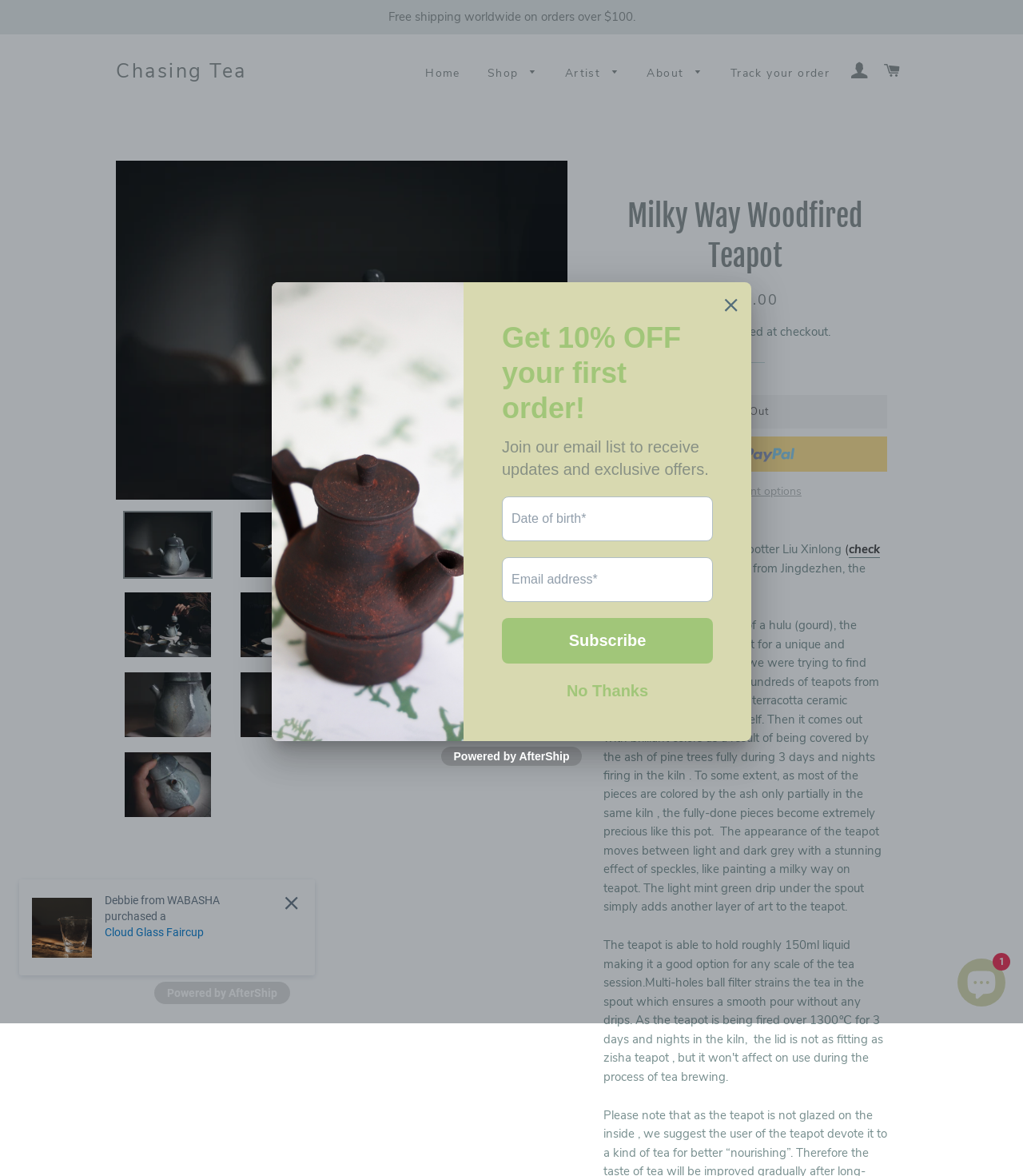Pinpoint the bounding box coordinates of the area that must be clicked to complete this instruction: "Click on the 'Buy now with PayPal' button".

[0.59, 0.371, 0.867, 0.401]